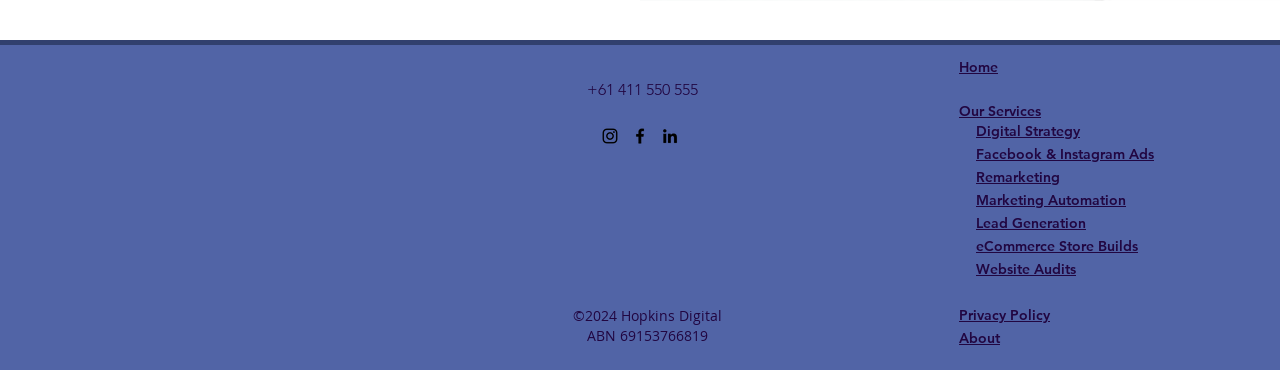Using the given description, provide the bounding box coordinates formatted as (top-left x, top-left y, bottom-right x, bottom-right y), with all values being floating point numbers between 0 and 1. Description: eCommerce Store Builds

[0.762, 0.64, 0.889, 0.689]